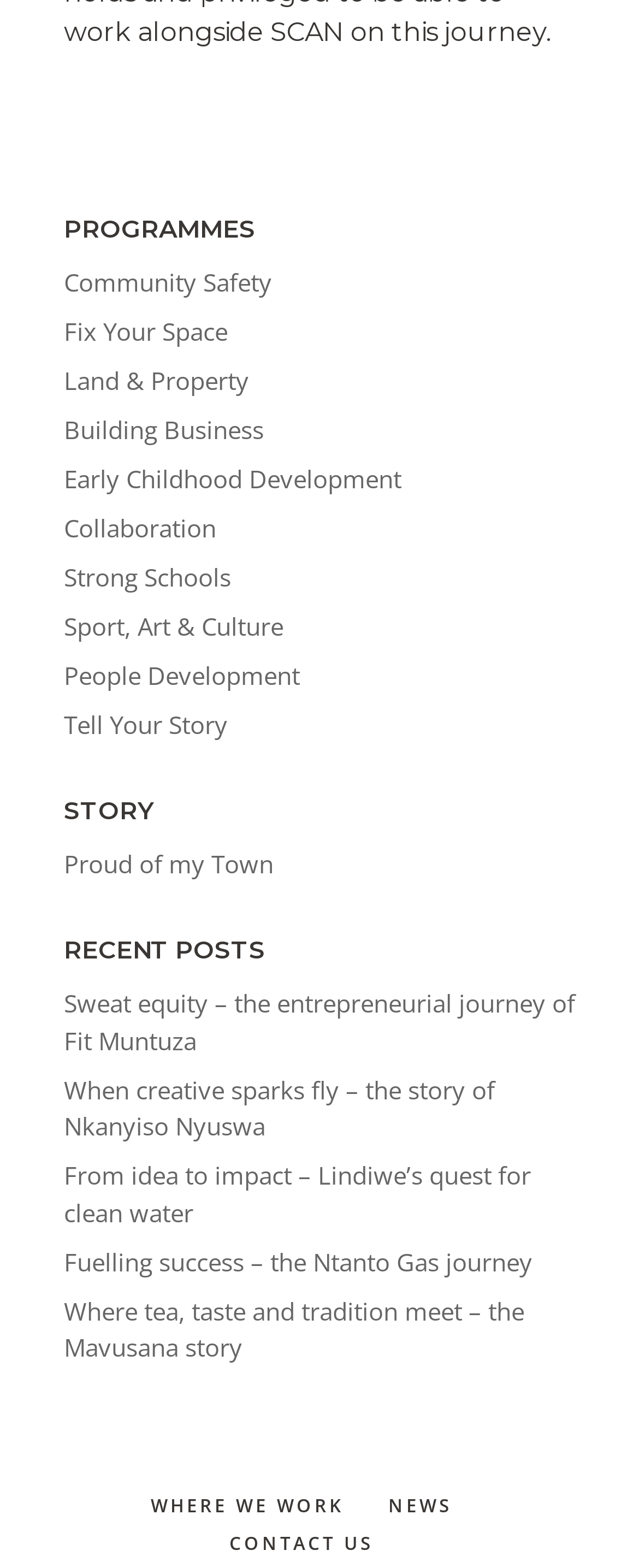Answer the question using only a single word or phrase: 
What is the title of the second recent post?

When creative sparks fly